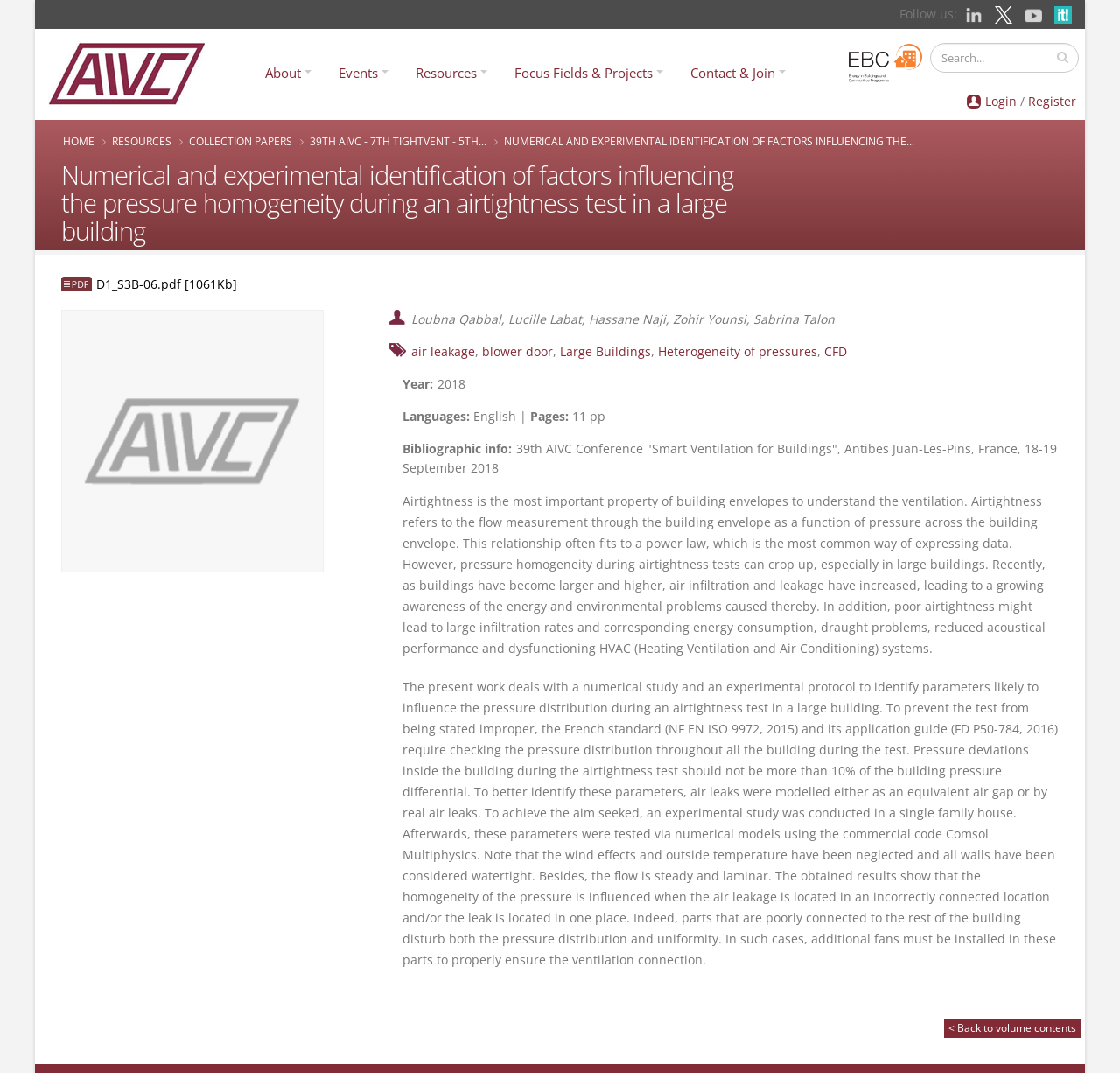What is the topic of the paper?
Please look at the screenshot and answer using one word or phrase.

Airtightness test in a large building